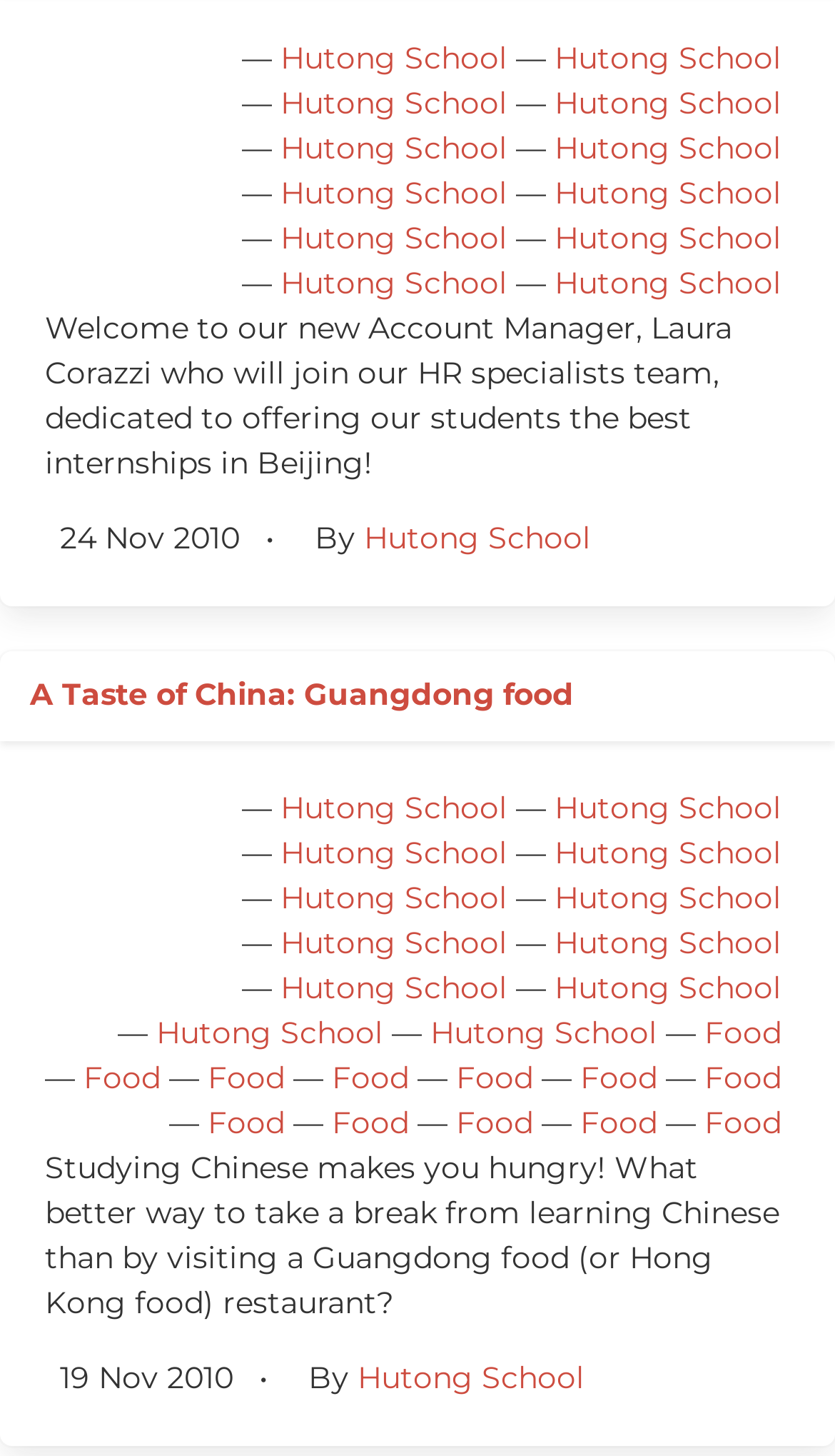Refer to the element description Food and identify the corresponding bounding box in the screenshot. Format the coordinates as (top-left x, top-left y, bottom-right x, bottom-right y) with values in the range of 0 to 1.

[0.695, 0.757, 0.787, 0.784]